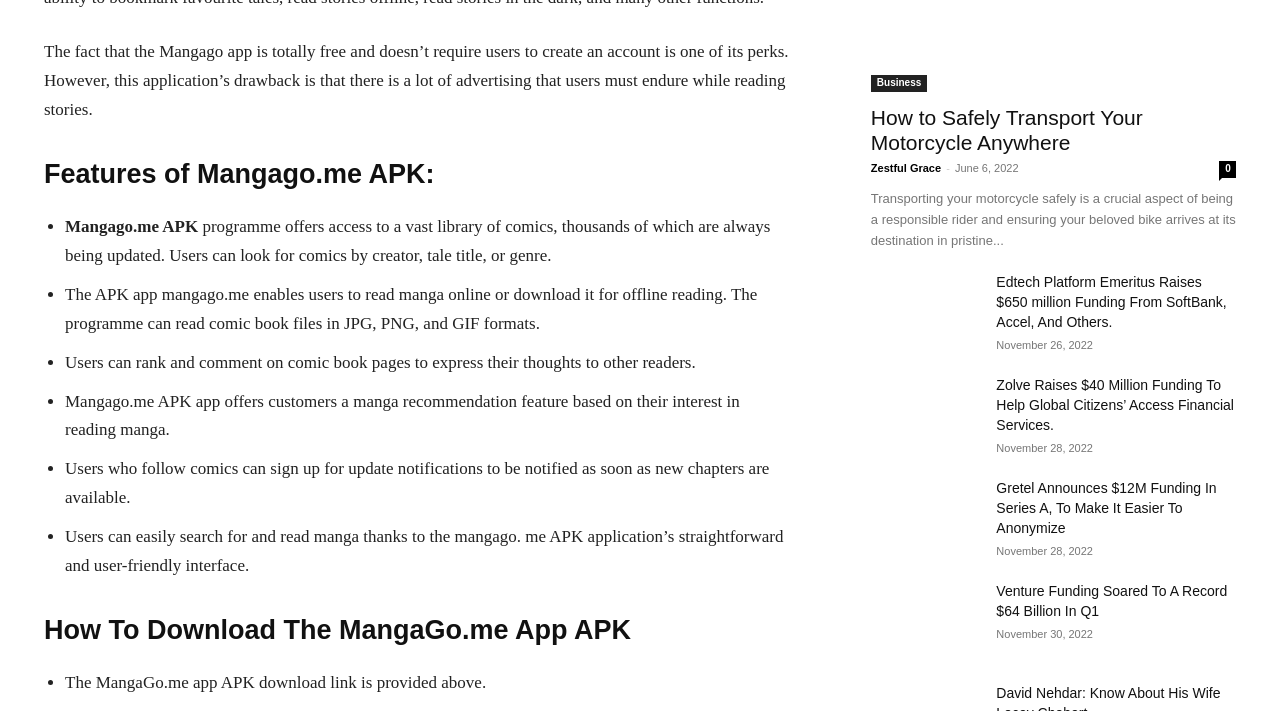Please identify the bounding box coordinates of the element that needs to be clicked to execute the following command: "Click the 'Business' link". Provide the bounding box using four float numbers between 0 and 1, formatted as [left, top, right, bottom].

[0.68, 0.18, 0.724, 0.204]